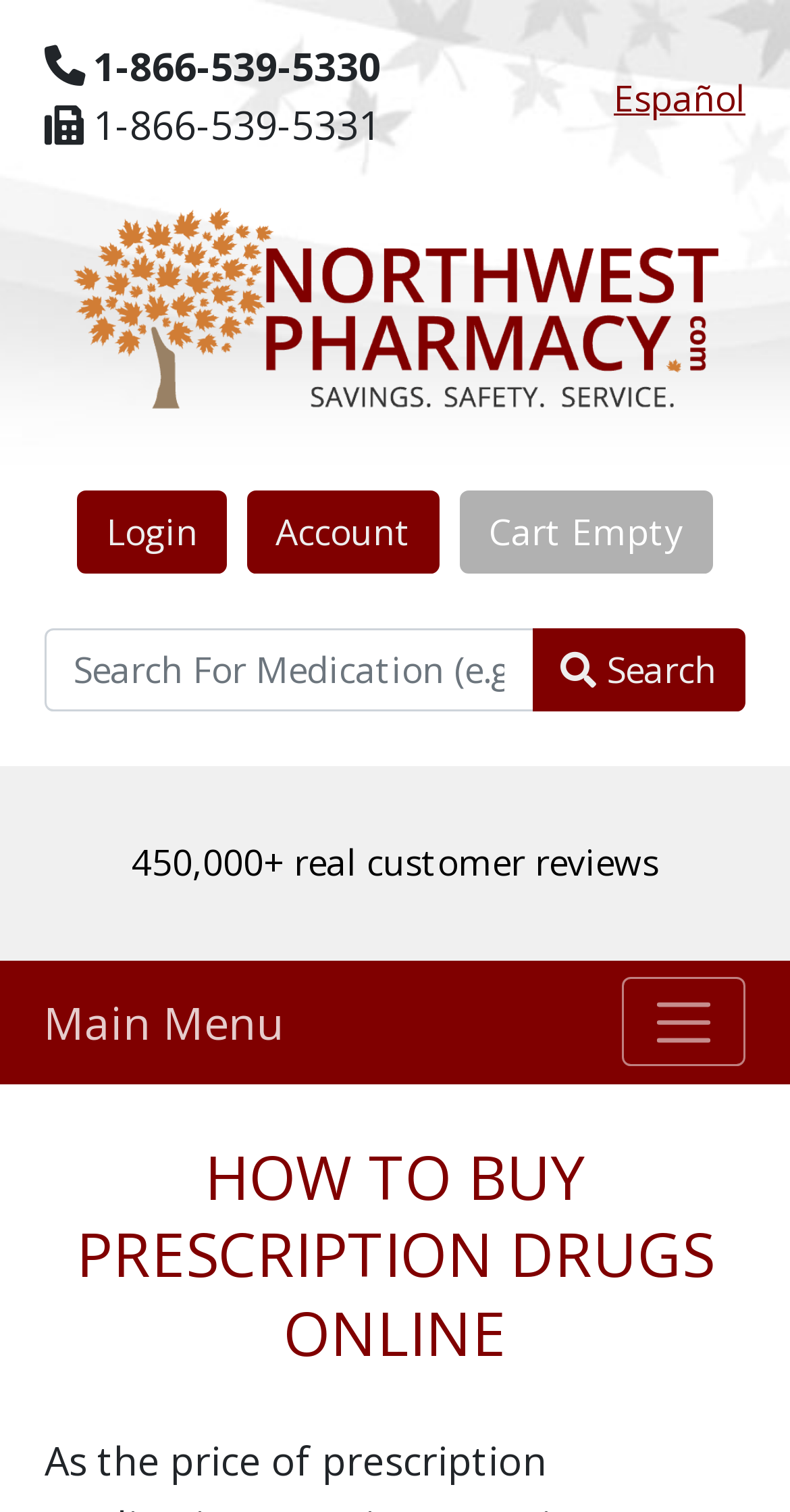Identify the bounding box coordinates necessary to click and complete the given instruction: "Switch to Spanish".

[0.777, 0.047, 0.944, 0.083]